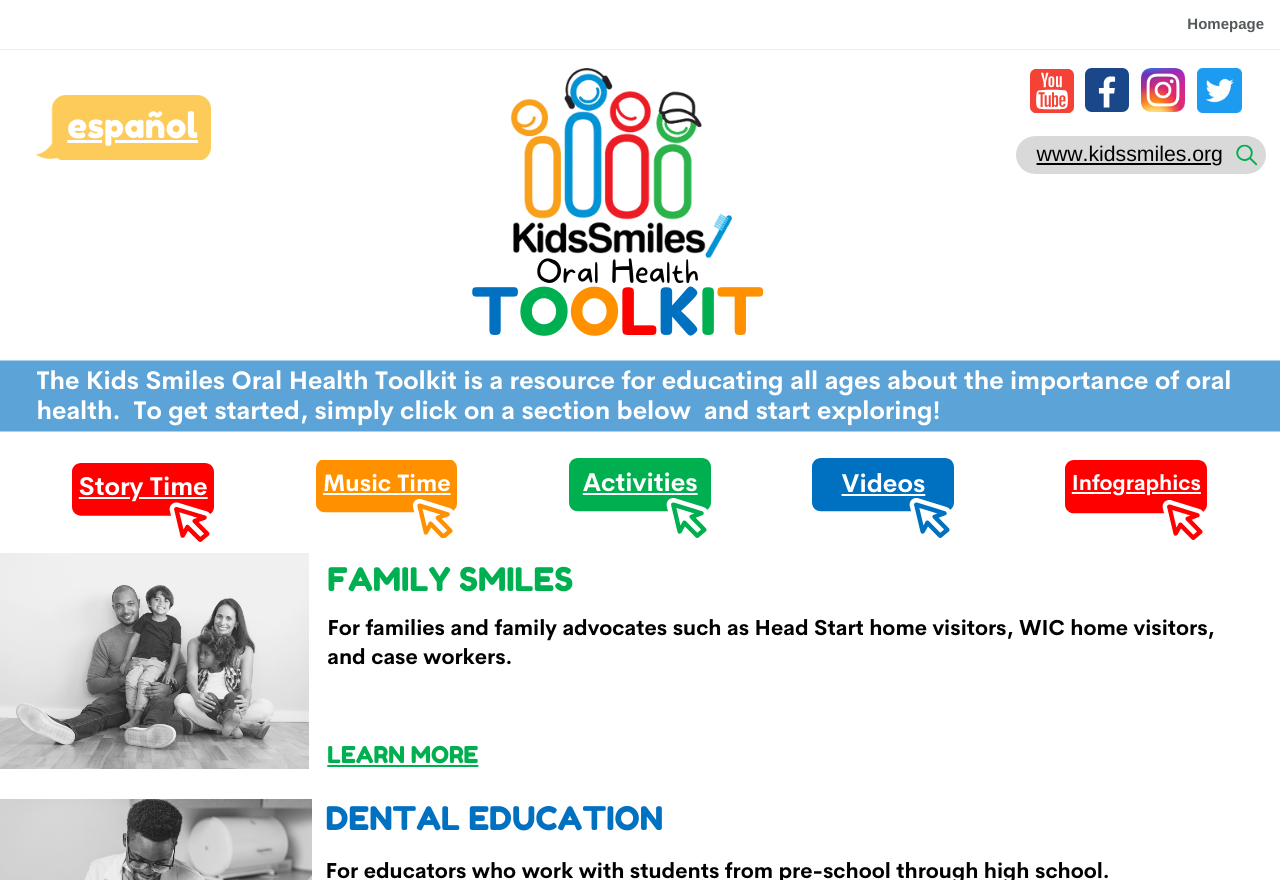Could you indicate the bounding box coordinates of the region to click in order to complete this instruction: "Visit YouTube".

[0.804, 0.078, 0.839, 0.128]